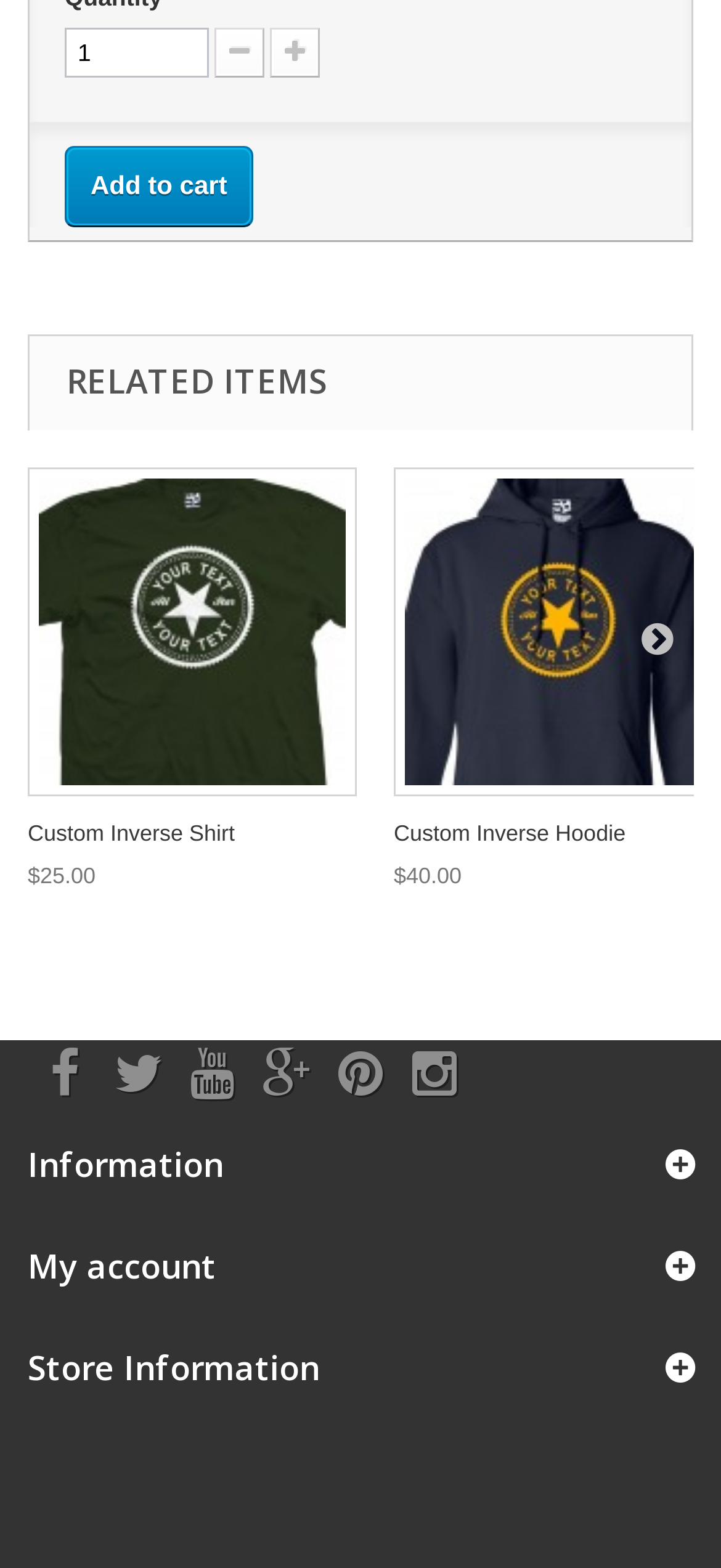Please determine the bounding box coordinates, formatted as (top-left x, top-left y, bottom-right x, bottom-right y), with all values as floating point numbers between 0 and 1. Identify the bounding box of the region described as: Custom Inverse Shirt

[0.038, 0.589, 0.326, 0.61]